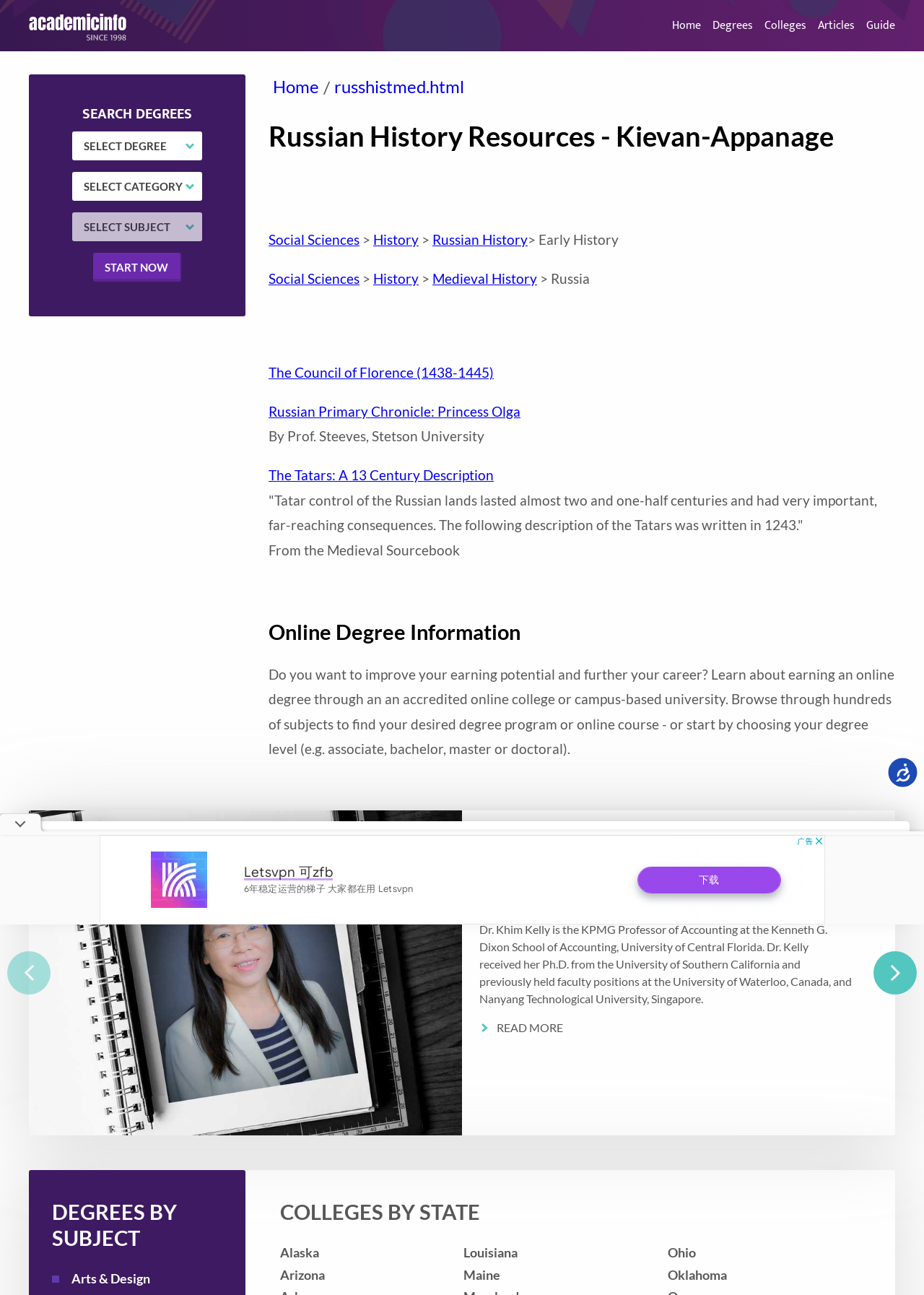Give a concise answer using one word or a phrase to the following question:
What is the main topic of this webpage?

Russian History